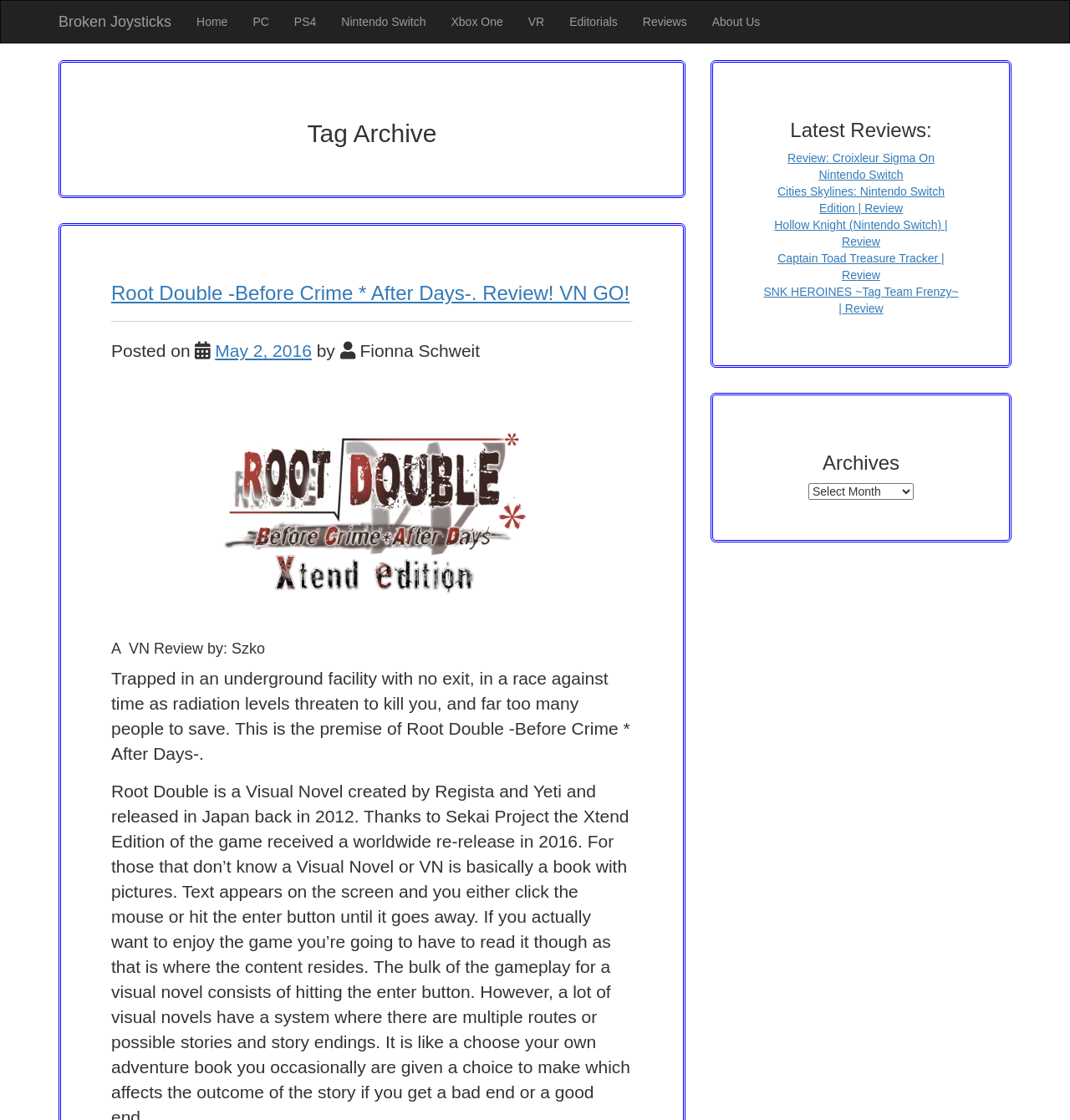Determine the bounding box coordinates for the HTML element described here: "About Us".

[0.654, 0.001, 0.722, 0.038]